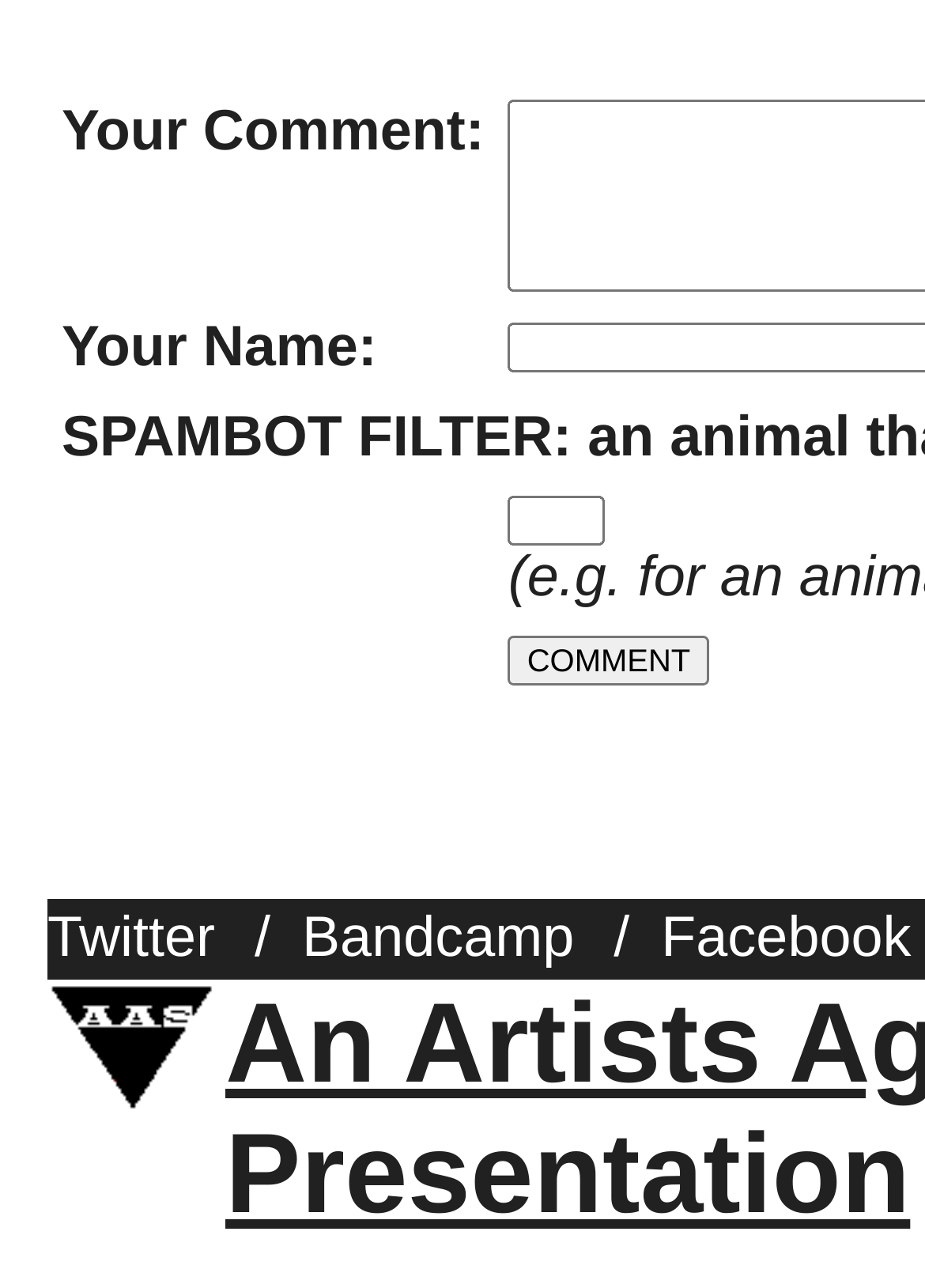What is the text above the 'COMMENT' button?
Please give a well-detailed answer to the question.

The 'COMMENT' button is located below the 'Your Name:' label, which is a part of the form to enter a comment, indicating that the user needs to enter their name before commenting.